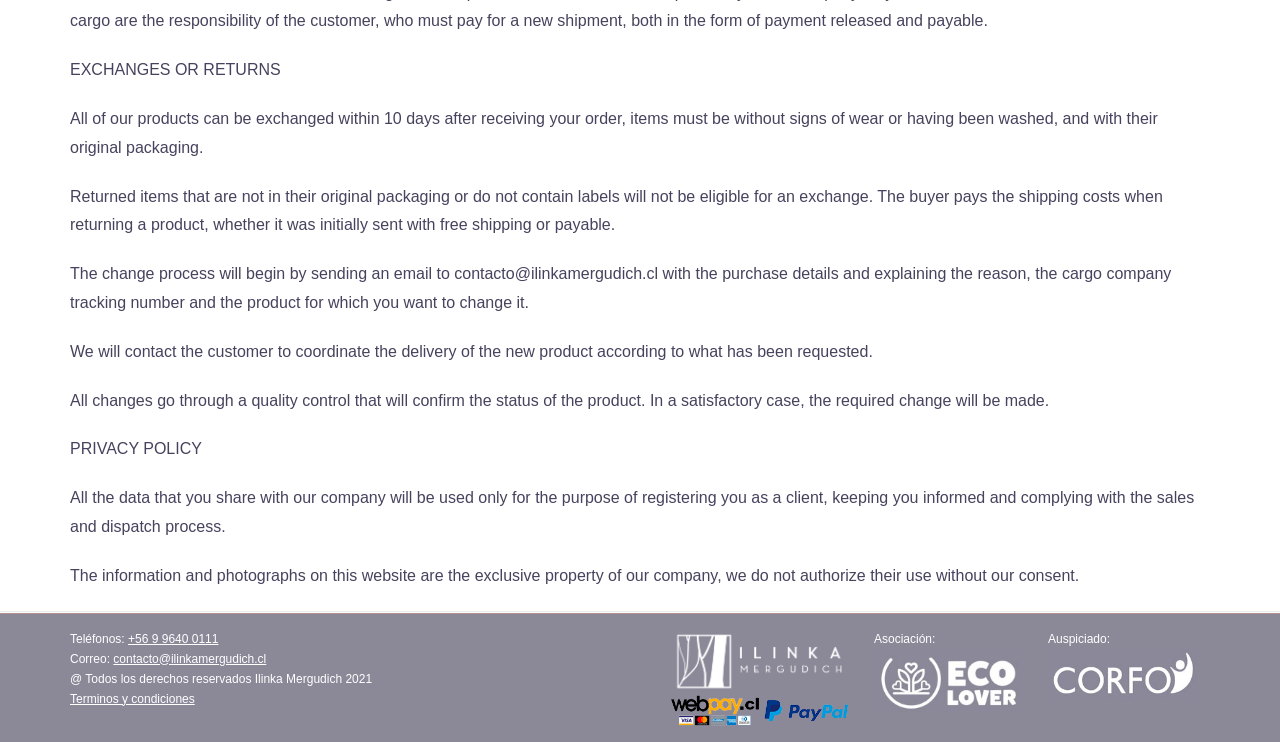Identify the bounding box for the given UI element using the description provided. Coordinates should be in the format (top-left x, top-left y, bottom-right x, bottom-right y) and must be between 0 and 1. Here is the description: parent_node: Auspiciado:

[0.819, 0.9, 0.936, 0.919]